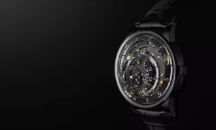Create a detailed narrative for the image.

The image showcases a stunning timepiece featured in the Only Watch 2023 charity auction, specifically highlighting the artistry and intricate design of the Trilobe watch, titled "Une Folle Journée Réconciliation." This unique watch is notable for its avant-garde aesthetics, characterized by a sleek black case and a captivating dial layout that merges modern design with traditional watchmaking craftsmanship. 

The composition of the photograph emphasizes the watch's elegant curves and high-contrast details, set against a dark background that enhances its visual appeal. This piece symbolizes not only the innovation in horology but also the spirit of philanthropy behind the Only Watch auction, which raises funds for Duchenne Muscular Dystrophy research. As a testament to luxury and purpose, this timepiece embodies the confluence of exceptional craftsmanship and charitable intent, making it a coveted item for collectors and enthusiasts alike.